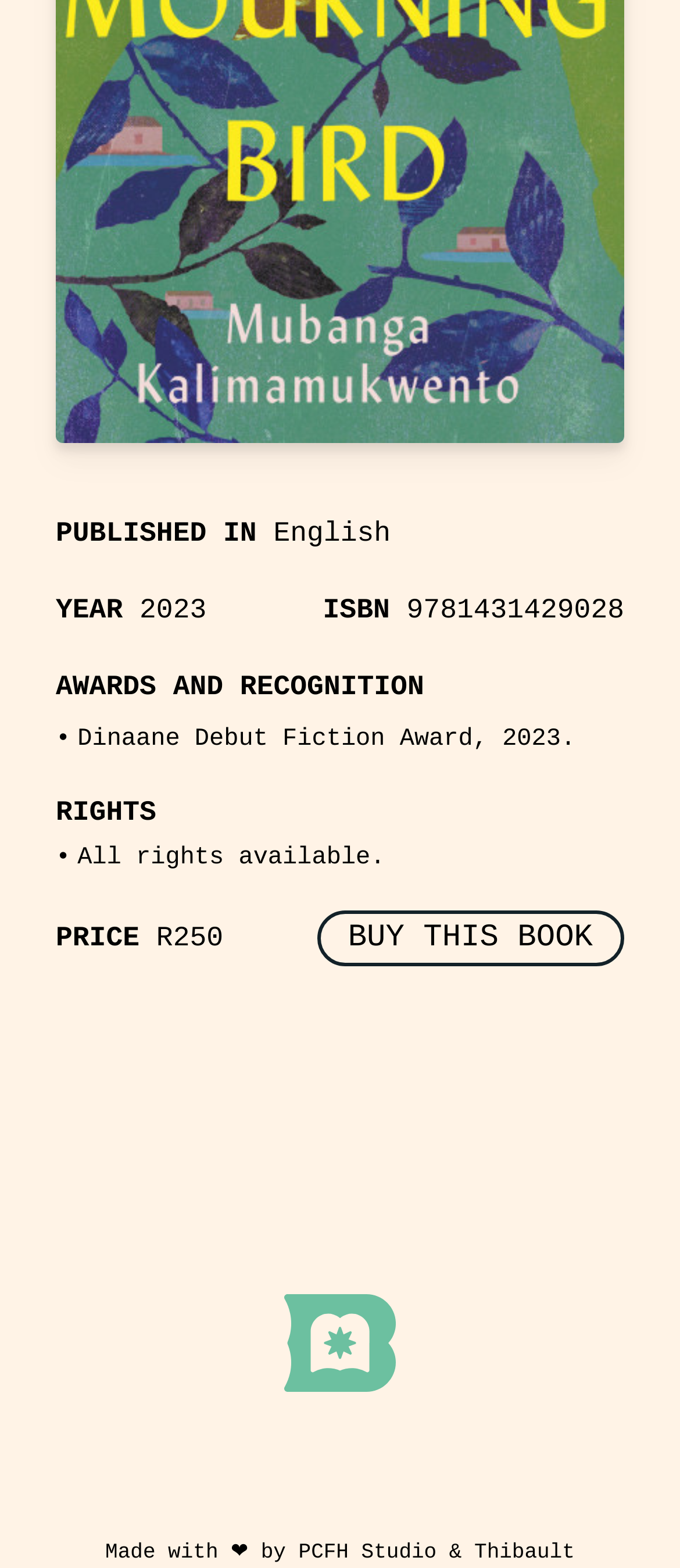Calculate the bounding box coordinates for the UI element based on the following description: "PCFH Studio". Ensure the coordinates are four float numbers between 0 and 1, i.e., [left, top, right, bottom].

[0.362, 0.982, 0.565, 0.997]